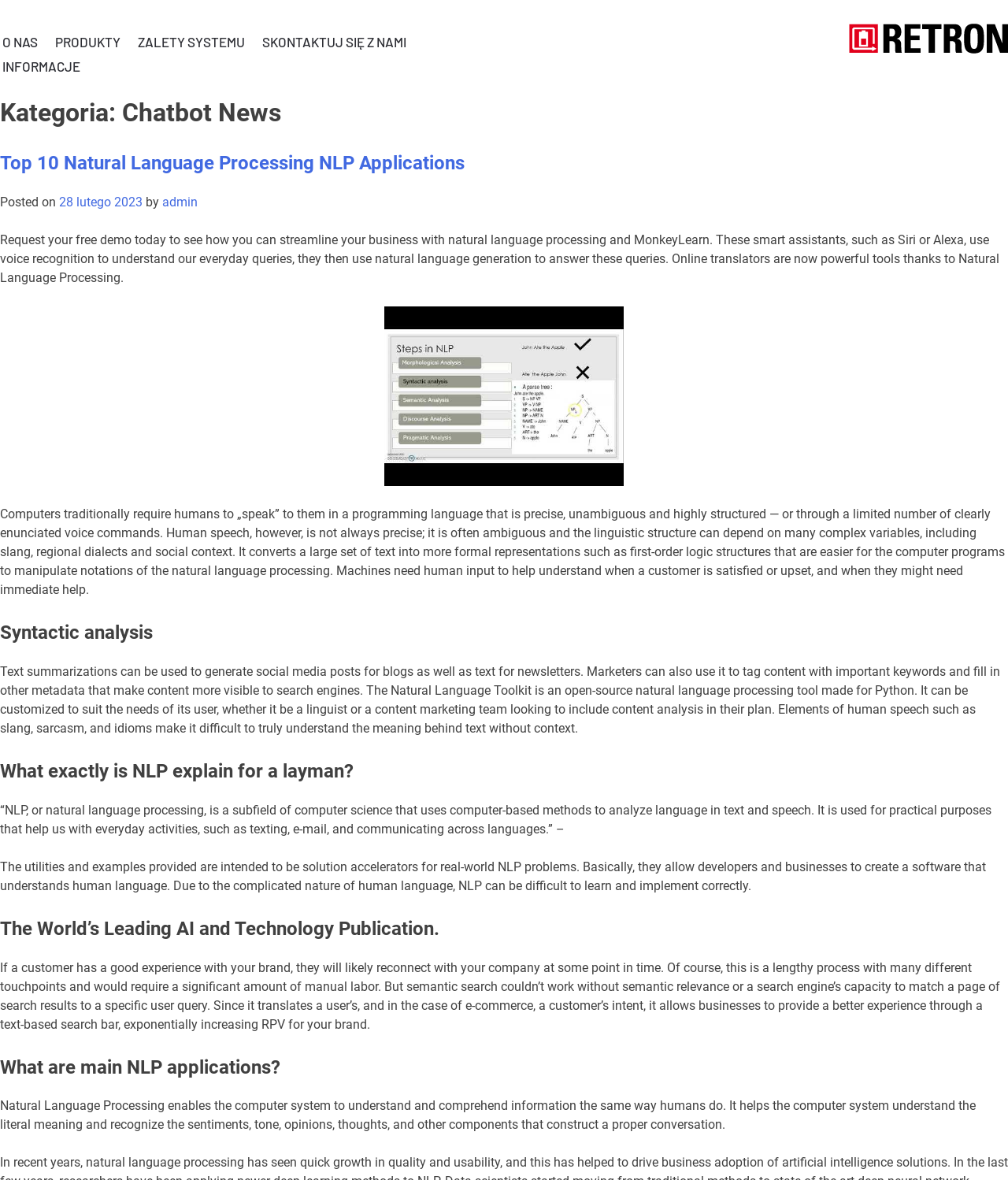Could you provide the bounding box coordinates for the portion of the screen to click to complete this instruction: "Read Top 10 Natural Language Processing NLP Applications"?

[0.0, 0.129, 0.461, 0.147]